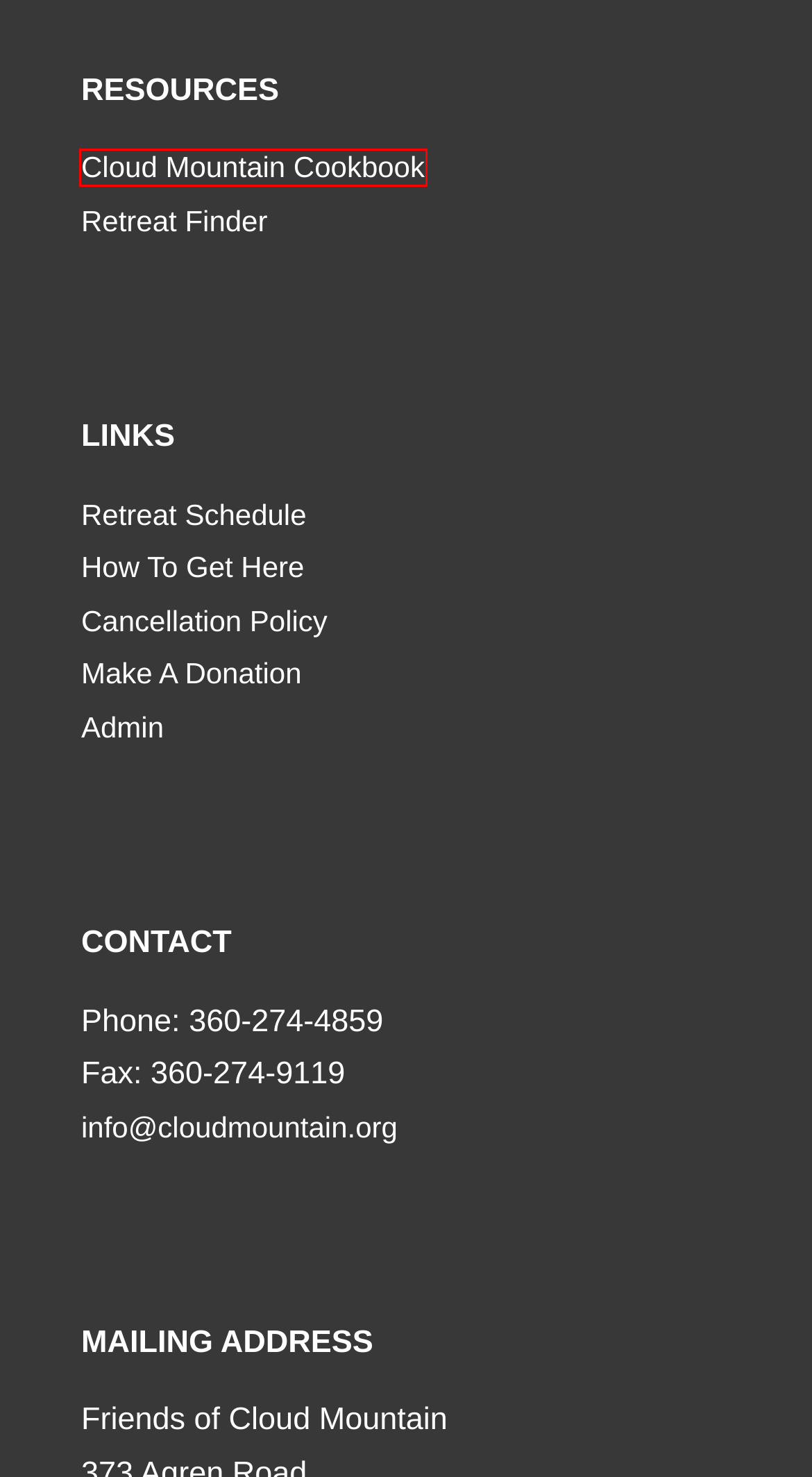Given a screenshot of a webpage with a red bounding box, please pick the webpage description that best fits the new webpage after clicking the element inside the bounding box. Here are the candidates:
A. REGISTRATION OVERVIEW | Cloud Mountain Retreat Center
B. Cloud Mountain Retreat Center | In Service To Awakening | Castle Rock, Washington
C. Cloud Mountain Cookbook
D. DONATION FORM | Cloud Mountain Retreat Center
E. Luminous Dharma
F. Jason Bartlett | Cloud Mountain Retreat Center
G. RETREAT REGISTRATION FORM | Cloud Mountain Retreat Center
H. Coronavirus | Cloud Mountain Retreat Center

C